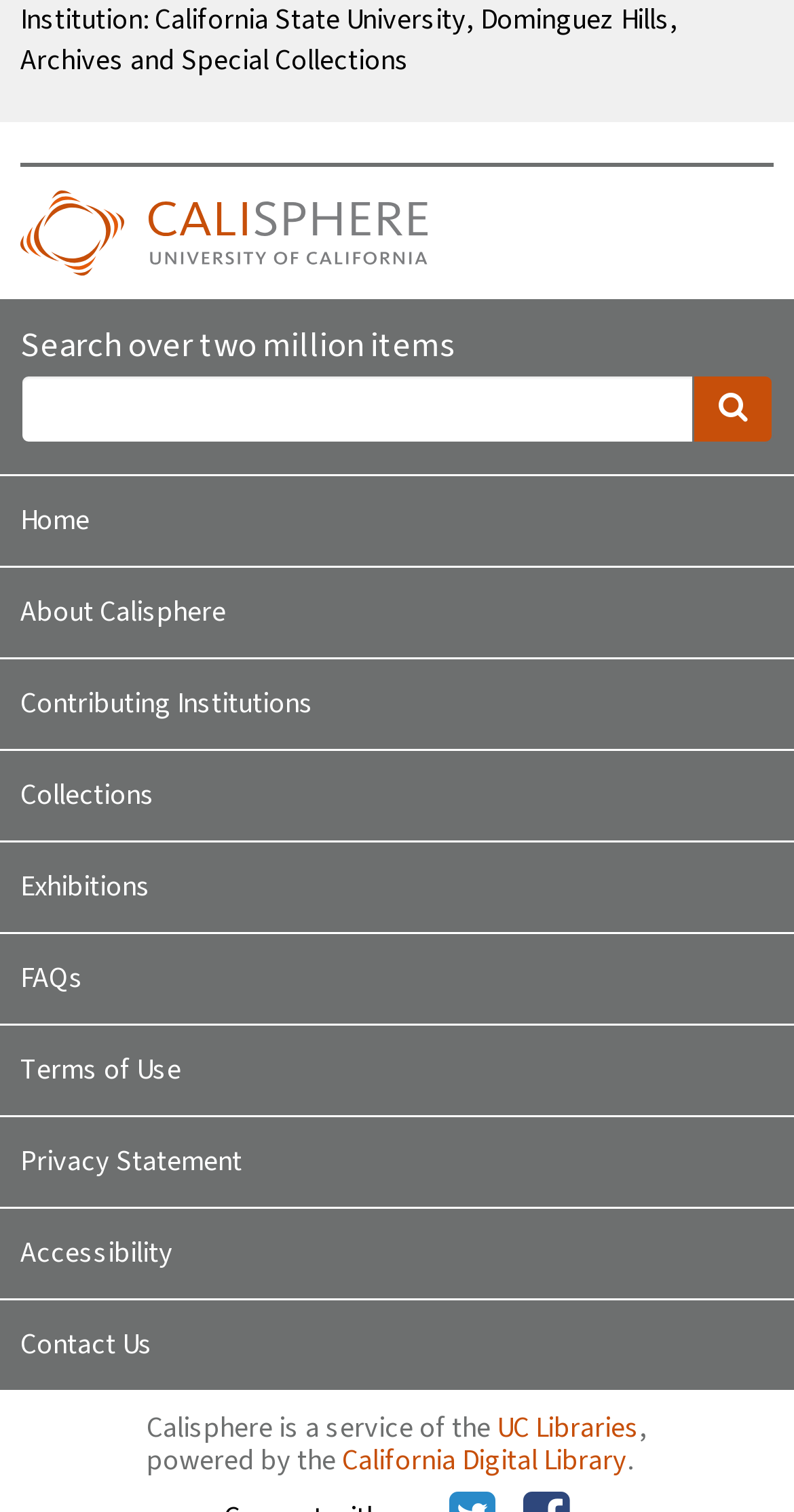What is the digital library powering Calisphere?
Based on the image, respond with a single word or phrase.

California Digital Library